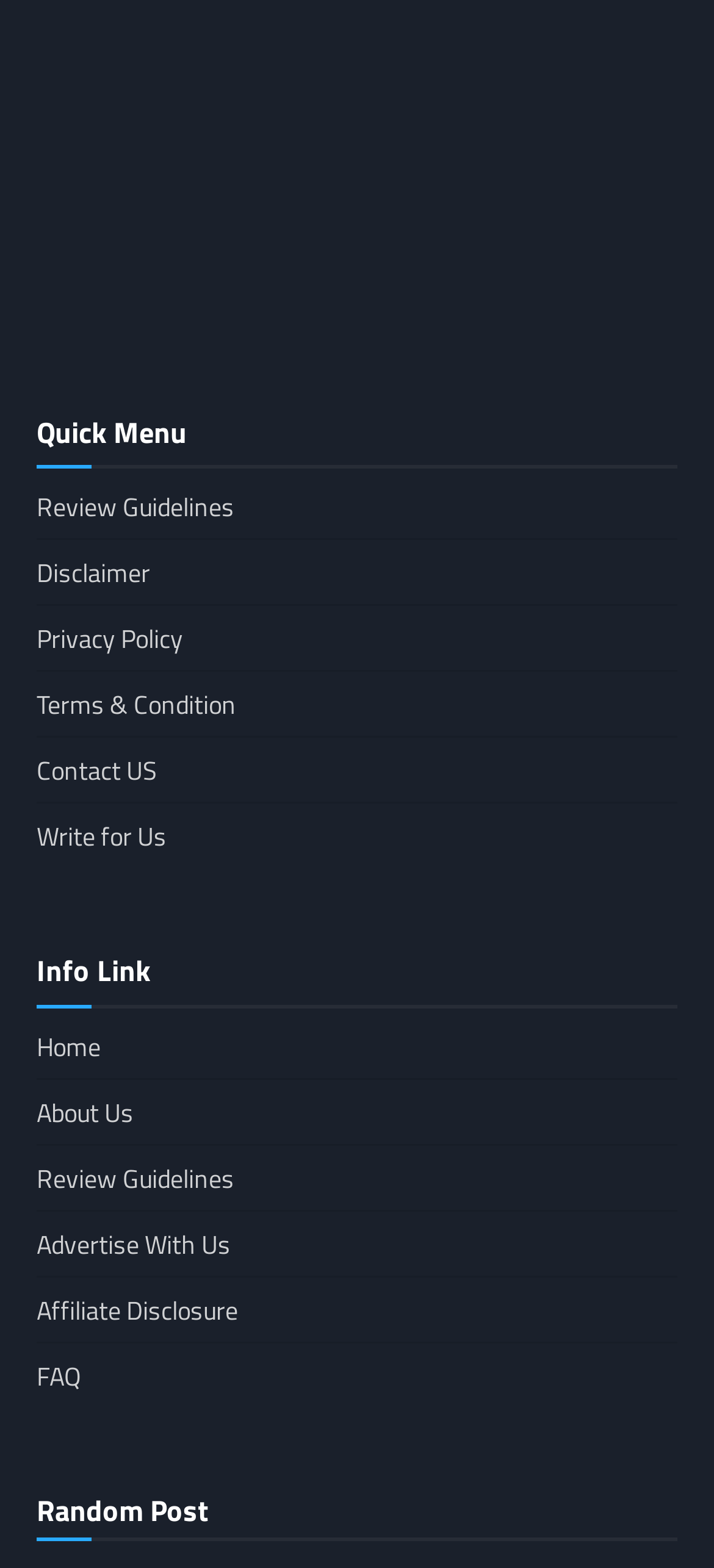Given the description of a UI element: "Write for Us", identify the bounding box coordinates of the matching element in the webpage screenshot.

[0.051, 0.521, 0.233, 0.546]